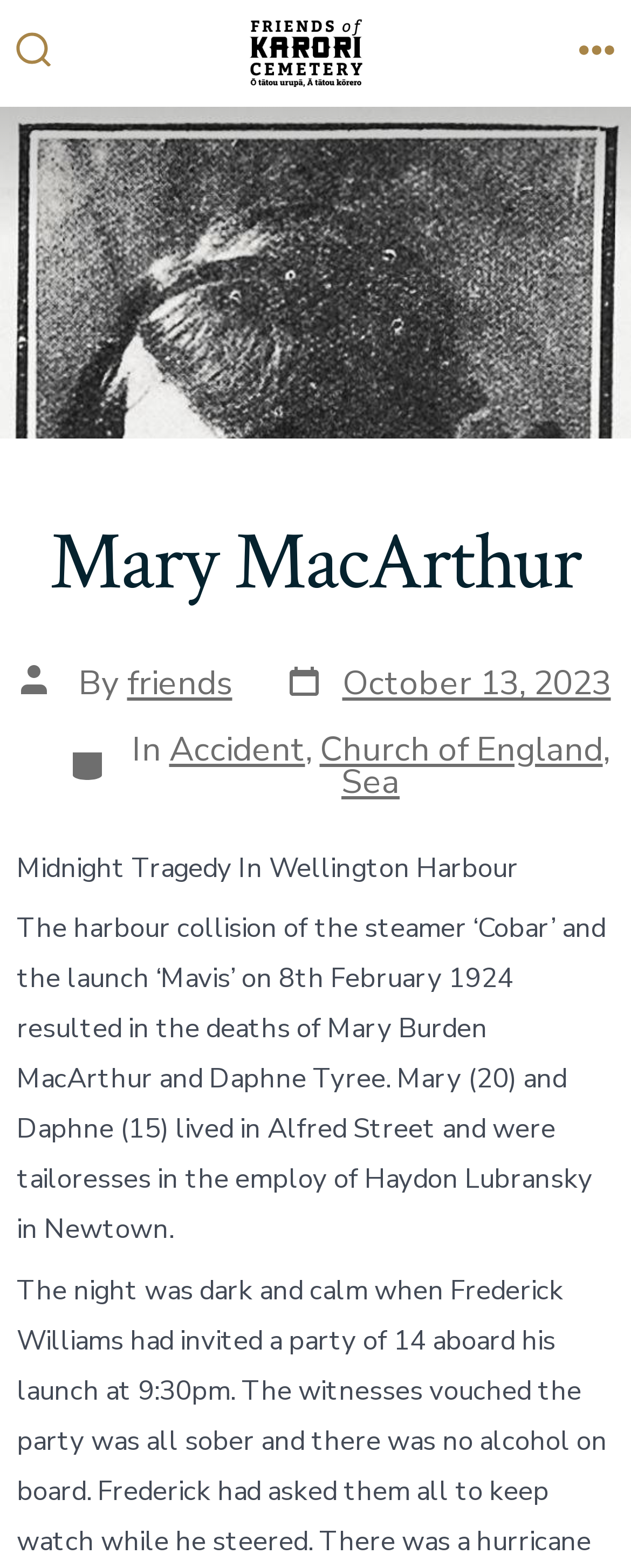Extract the bounding box coordinates for the HTML element that matches this description: "Accident". The coordinates should be four float numbers between 0 and 1, i.e., [left, top, right, bottom].

[0.268, 0.463, 0.483, 0.492]